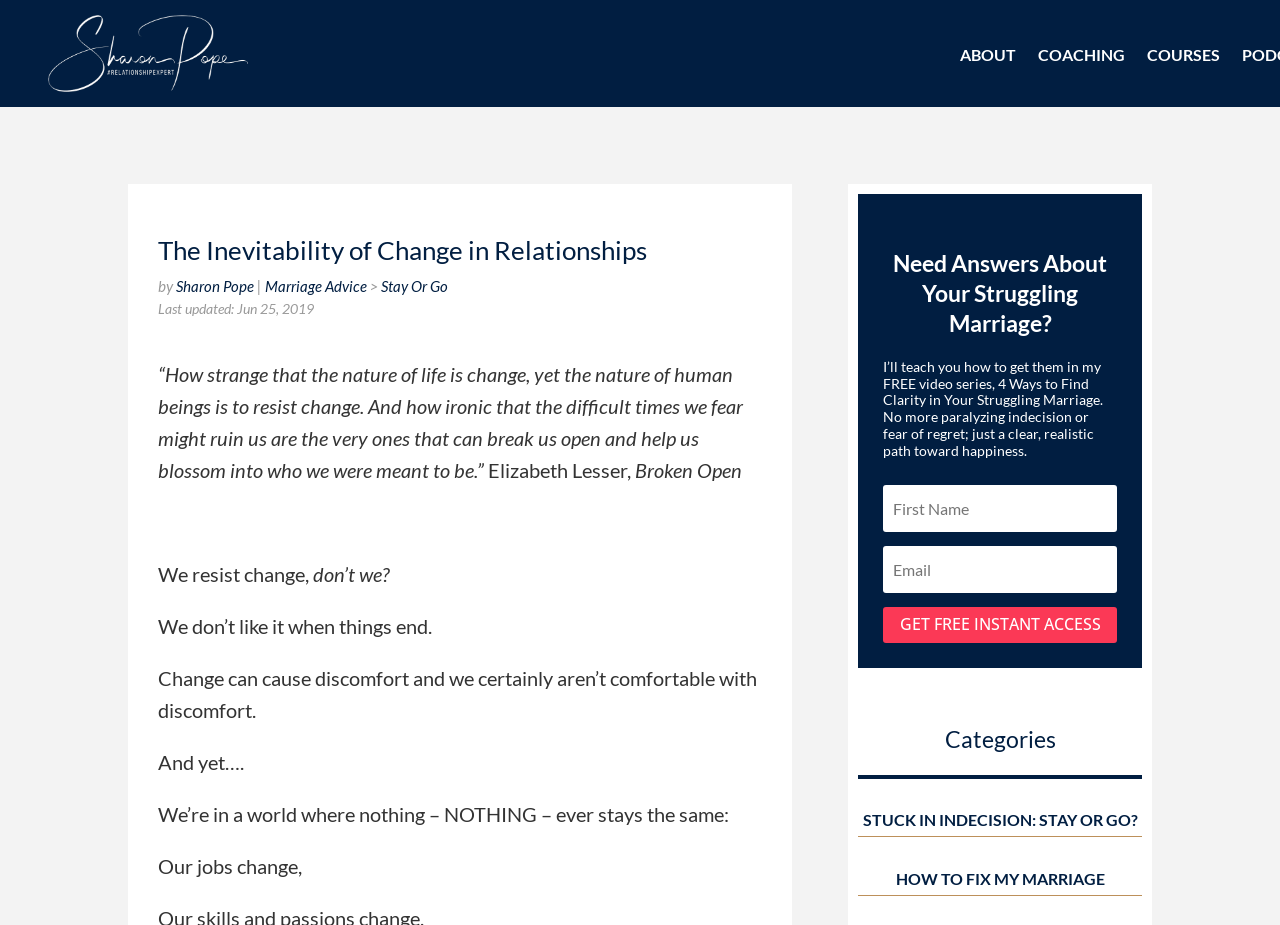Please reply with a single word or brief phrase to the question: 
What is the purpose of the textboxes?

To get free instant access